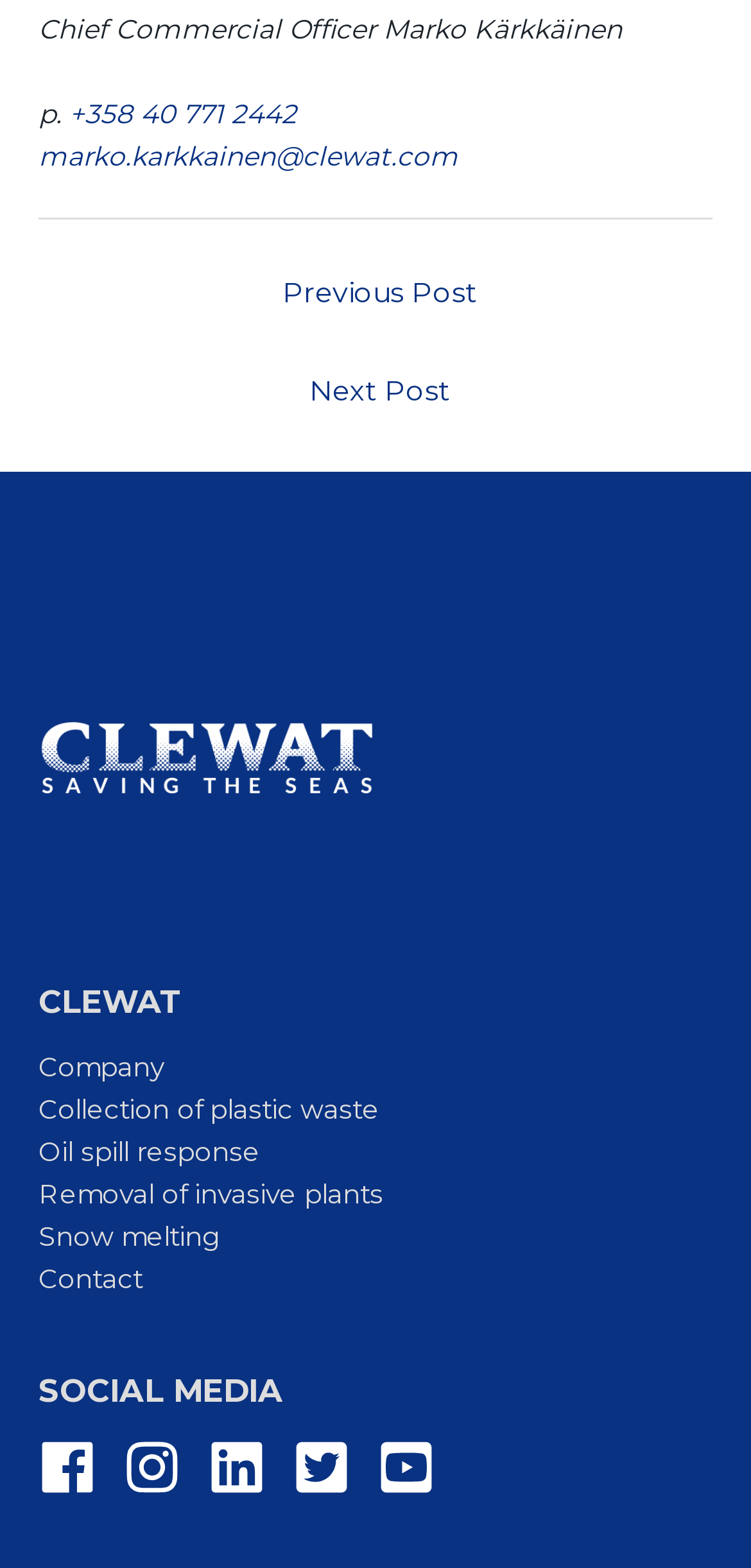Please find and report the bounding box coordinates of the element to click in order to perform the following action: "Visit Clewat's company page". The coordinates should be expressed as four float numbers between 0 and 1, in the format [left, top, right, bottom].

[0.051, 0.671, 0.218, 0.691]